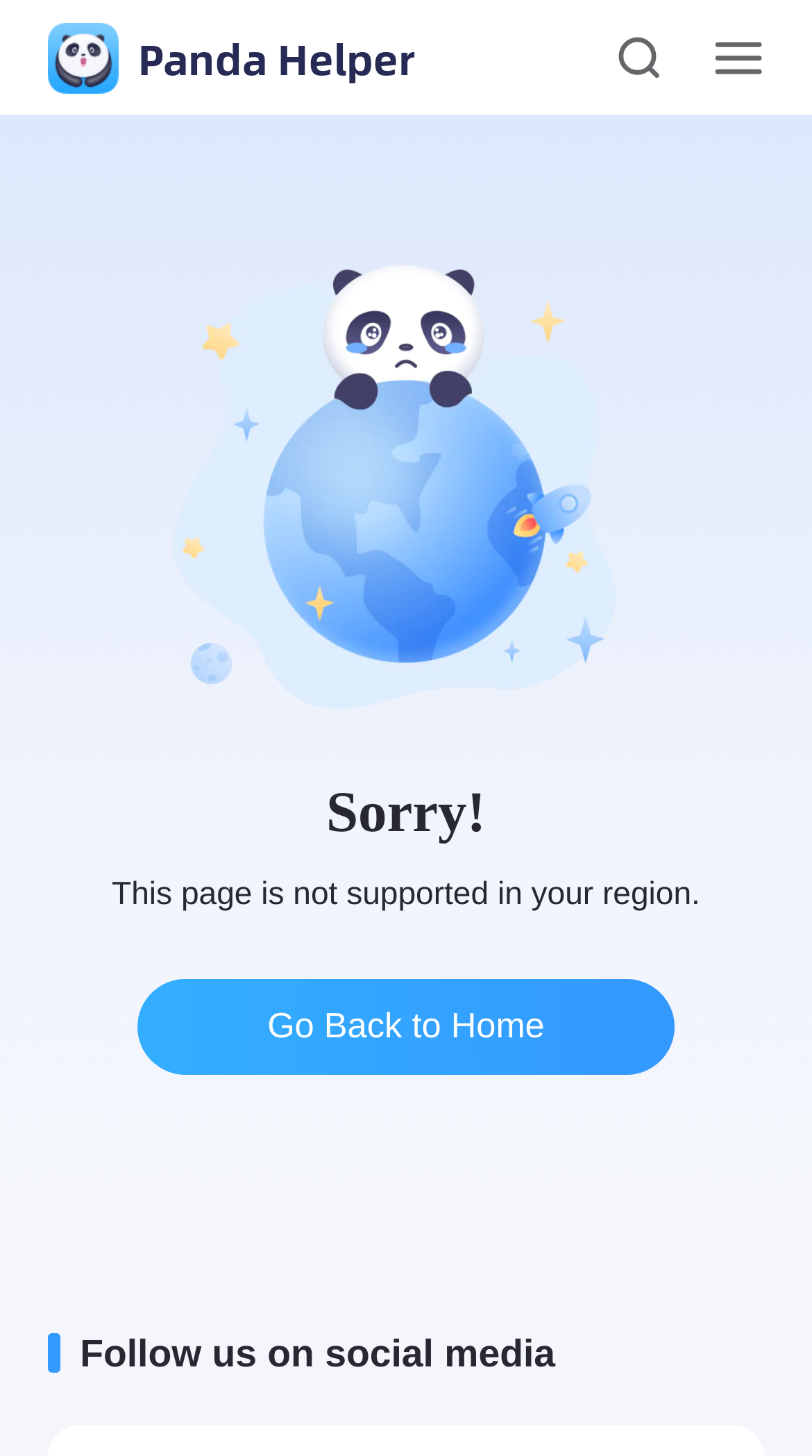Elaborate on the information and visuals displayed on the webpage.

The webpage appears to be an error page, with a prominent message "Sorry!" at the top center of the page. Below this heading, there is a static text that explains the reason for the error, stating "This page is not supported in your region." 

At the top left of the page, there is a link with the text "Panda Helper Panda Helper" accompanied by a small image with the same name. 

In the middle of the page, there is a large image that takes up most of the width, but its exact content is unknown. 

At the bottom center of the page, there is a button labeled "Go Back to Home" that allows users to navigate back to the homepage. 

Finally, at the very bottom of the page, there is a heading that invites users to "Follow us on social media".